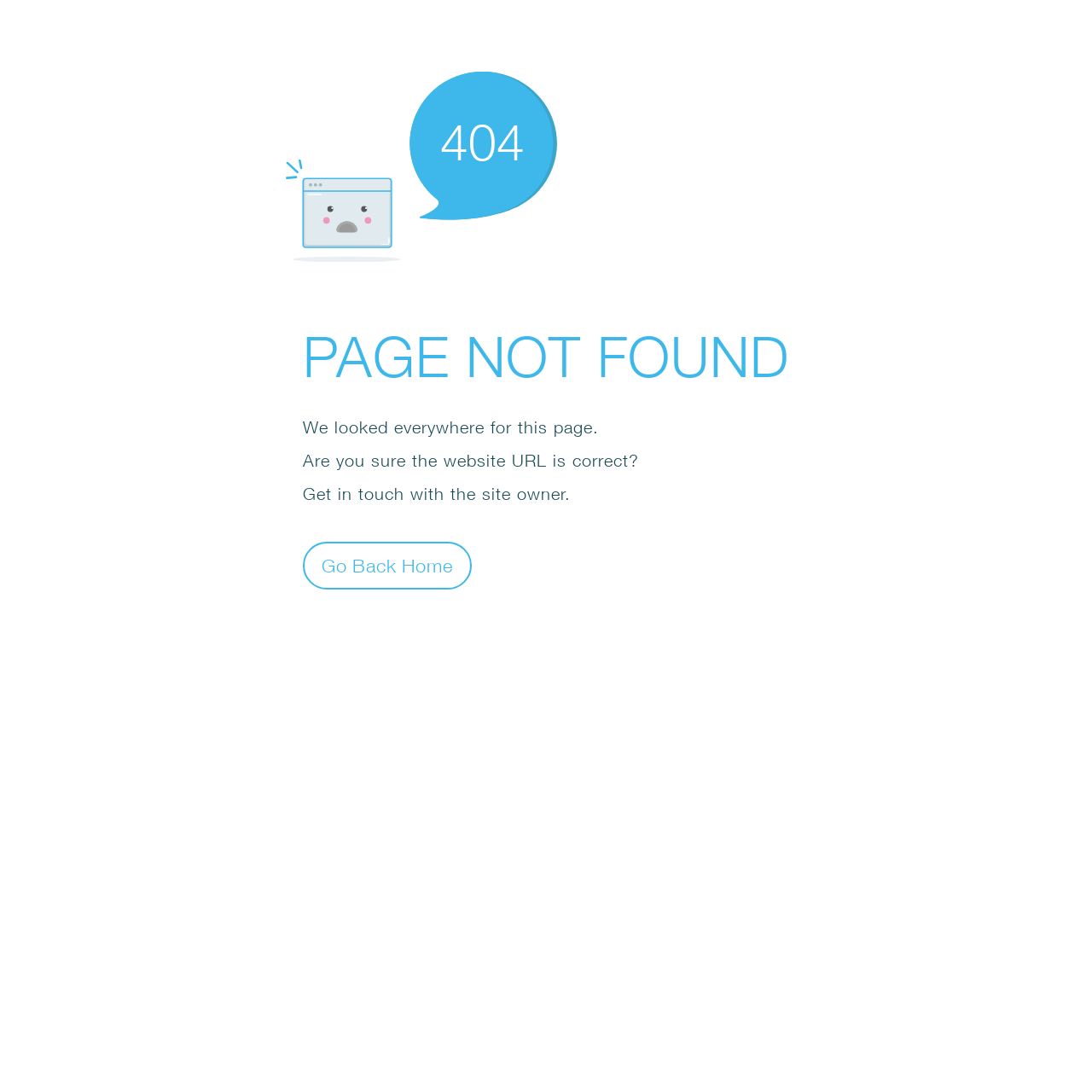What is suggested to do if the website URL is incorrect?
Refer to the image and offer an in-depth and detailed answer to the question.

If the website URL is incorrect, the webpage suggests getting in touch with the site owner, which is mentioned in a static text element positioned below the main error message.